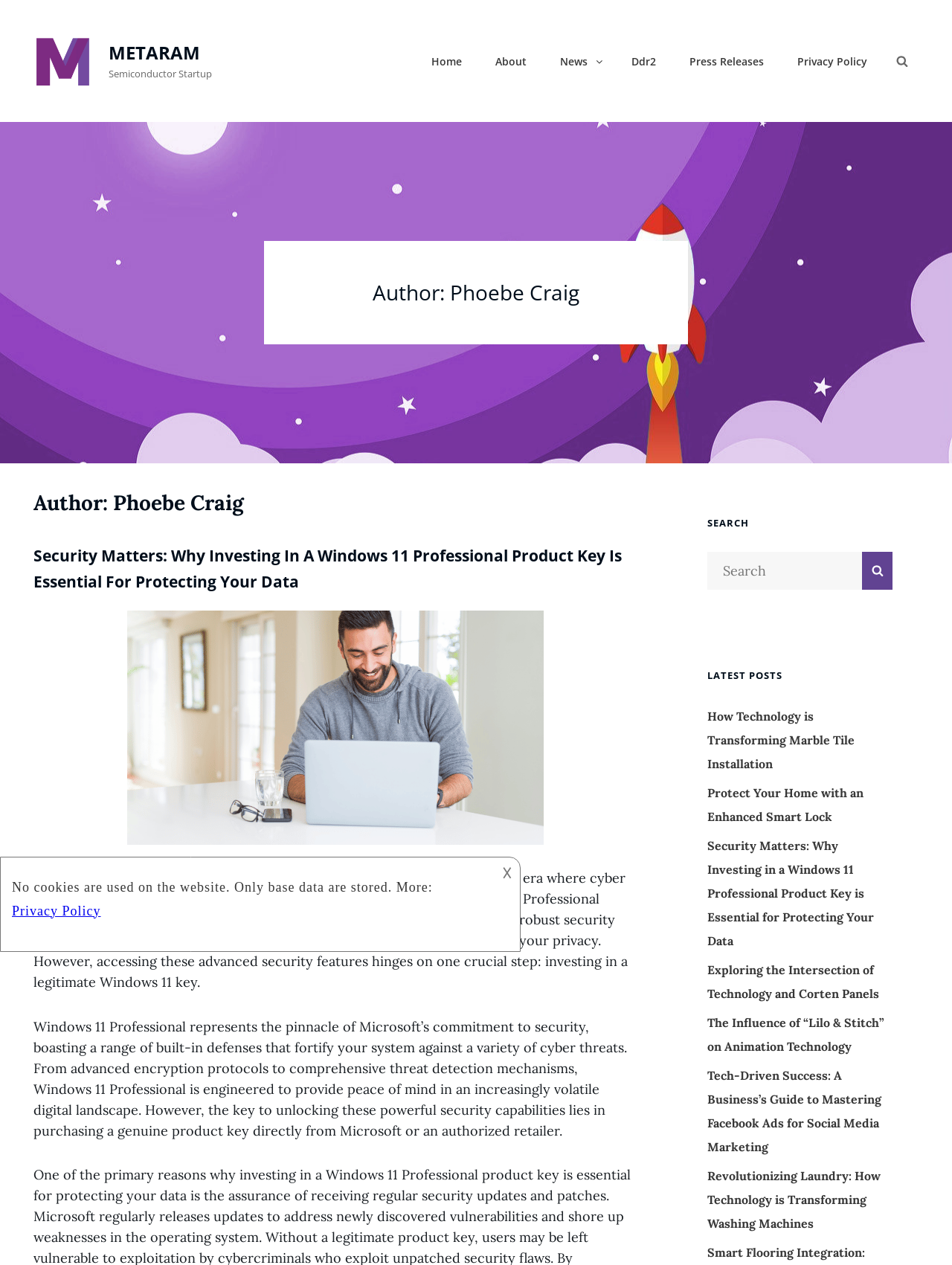Respond with a single word or short phrase to the following question: 
What is the name of the author?

Phoebe Craig